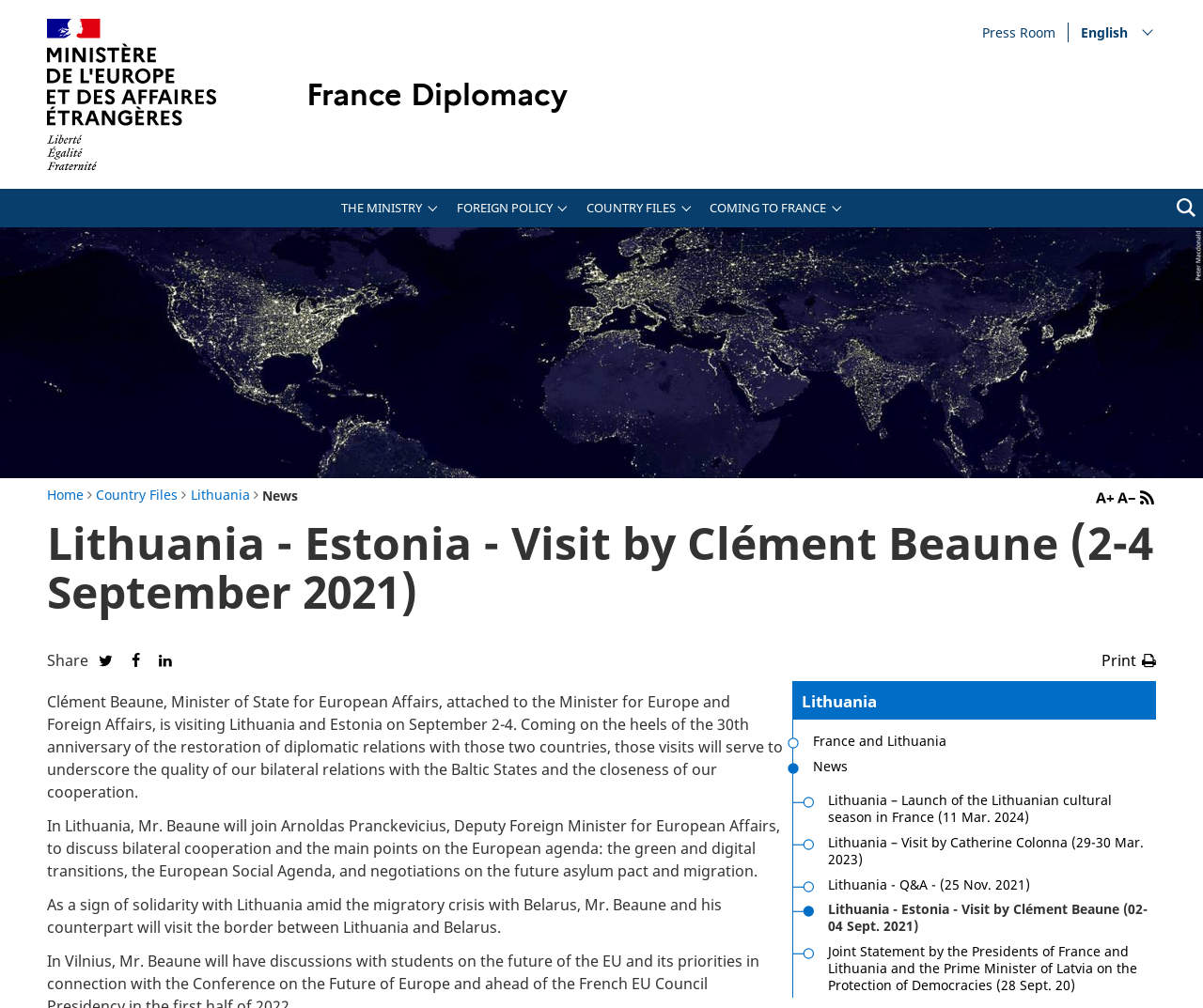Locate the bounding box coordinates of the element that should be clicked to execute the following instruction: "Search".

[0.978, 0.196, 0.994, 0.217]